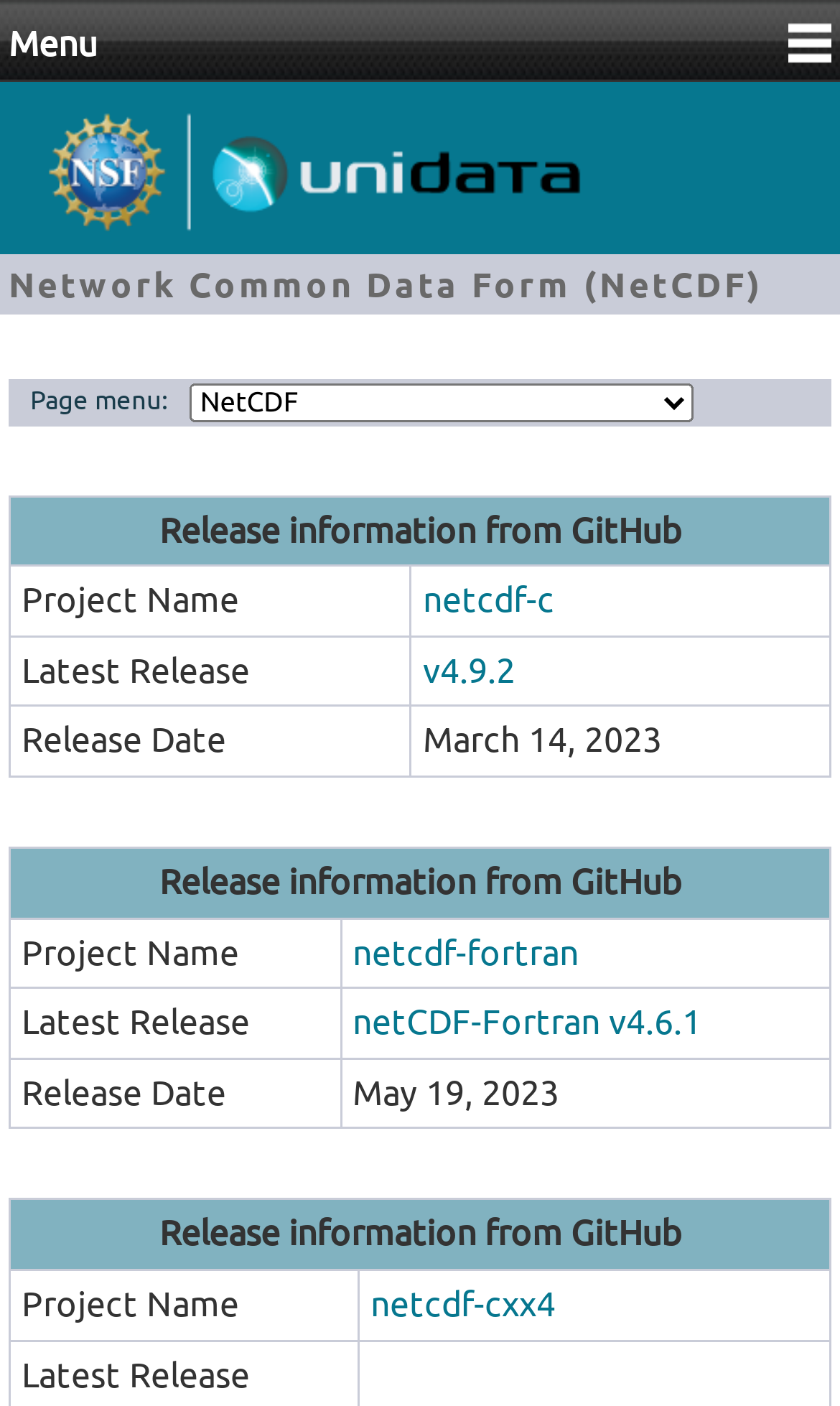Generate a comprehensive description of the contents of the webpage.

The webpage is about NetCDF, a set of software libraries and data formats for scientific data. At the top, there is a menu link and a home link with an accompanying image. Below the menu and home links, there is a heading that reads "Network Common Data Form (NetCDF)". 

To the right of the heading, there is a static text "Page menu:" followed by a combobox. Below the combobox, there are two tables. The first table has three rows, each containing information about a project, including the project name, latest release, and release date. The project names are "netcdf-c", and the latest releases are "v4.9.2" and "March 14, 2023". 

The second table has four rows, each containing information about a project, including the project name, latest release, and release date. The project names are "netcdf-fortran" and "netcdf-cxx4", and the latest releases are "netCDF-Fortran v4.6.1" and "May 19, 2023". 

Throughout the tables, there are links to the project names and releases, allowing users to access more information. The layout is organized, with clear headings and concise text, making it easy to navigate and find information about NetCDF projects.